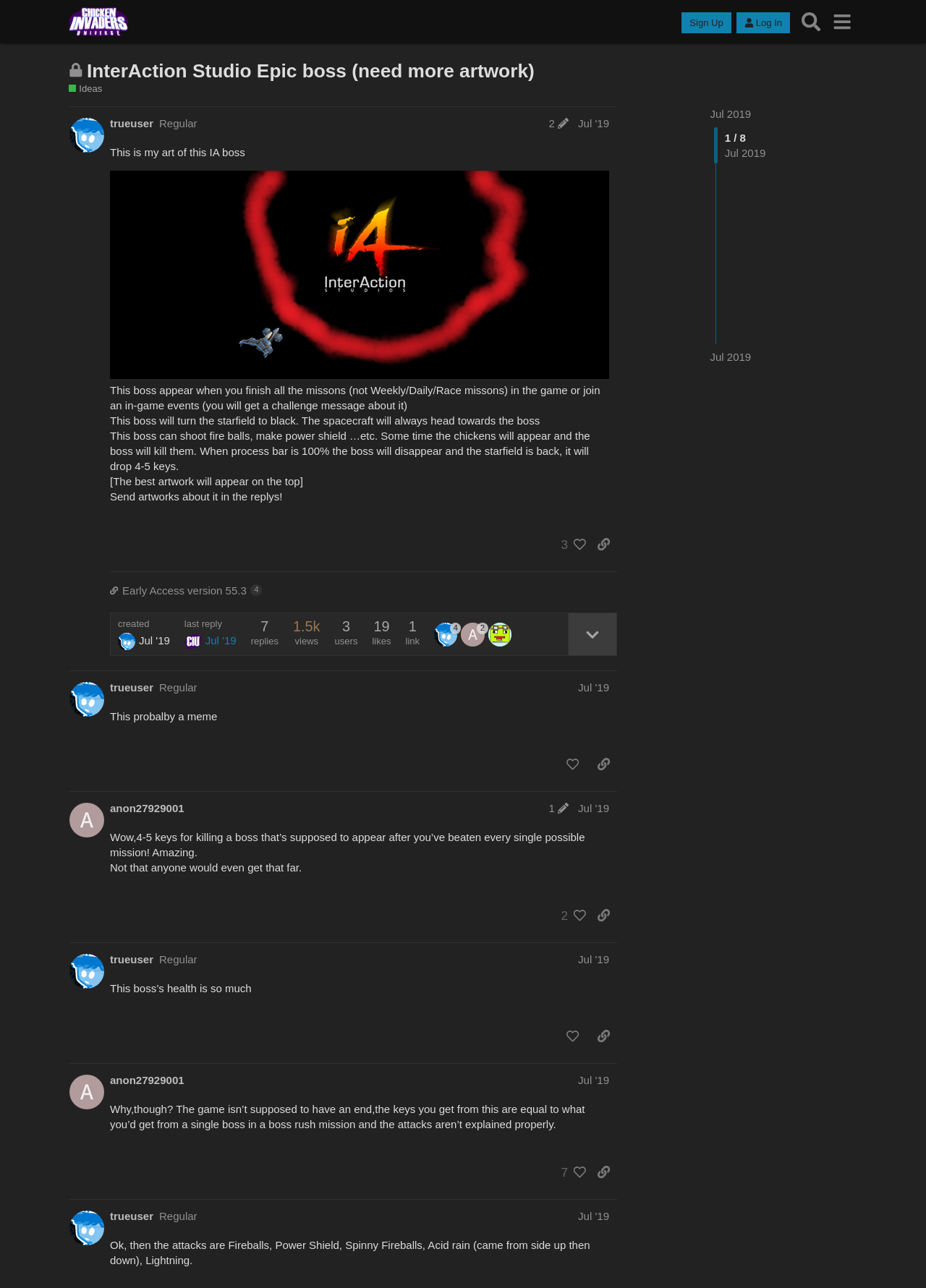Please determine the bounding box coordinates of the element's region to click for the following instruction: "Sign Up".

[0.736, 0.01, 0.79, 0.026]